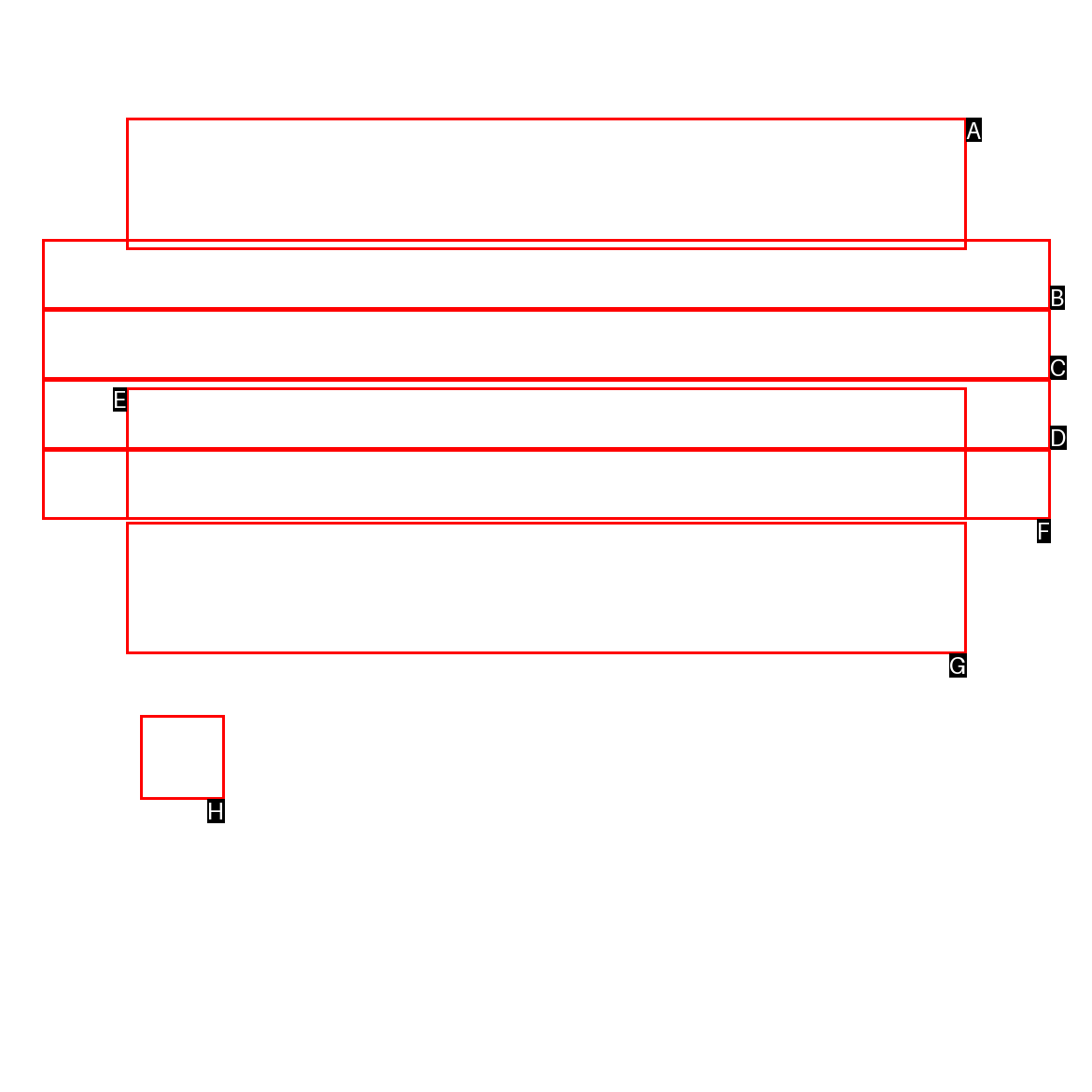Given the description: Get A Library Card, select the HTML element that best matches it. Reply with the letter of your chosen option.

C